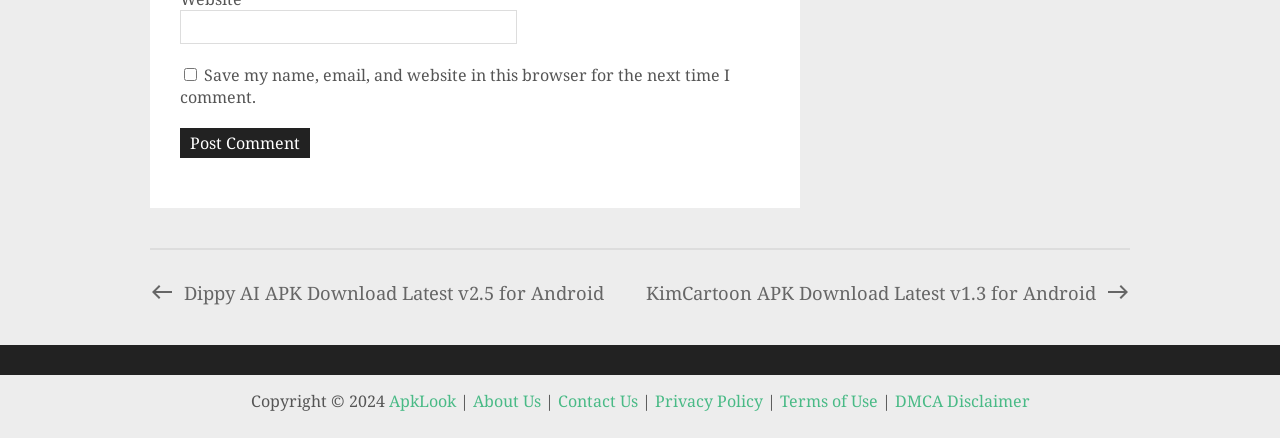Please give a concise answer to this question using a single word or phrase: 
What is the text of the first link on the webpage?

Dippy AI APK Download Latest v2.5 for Android